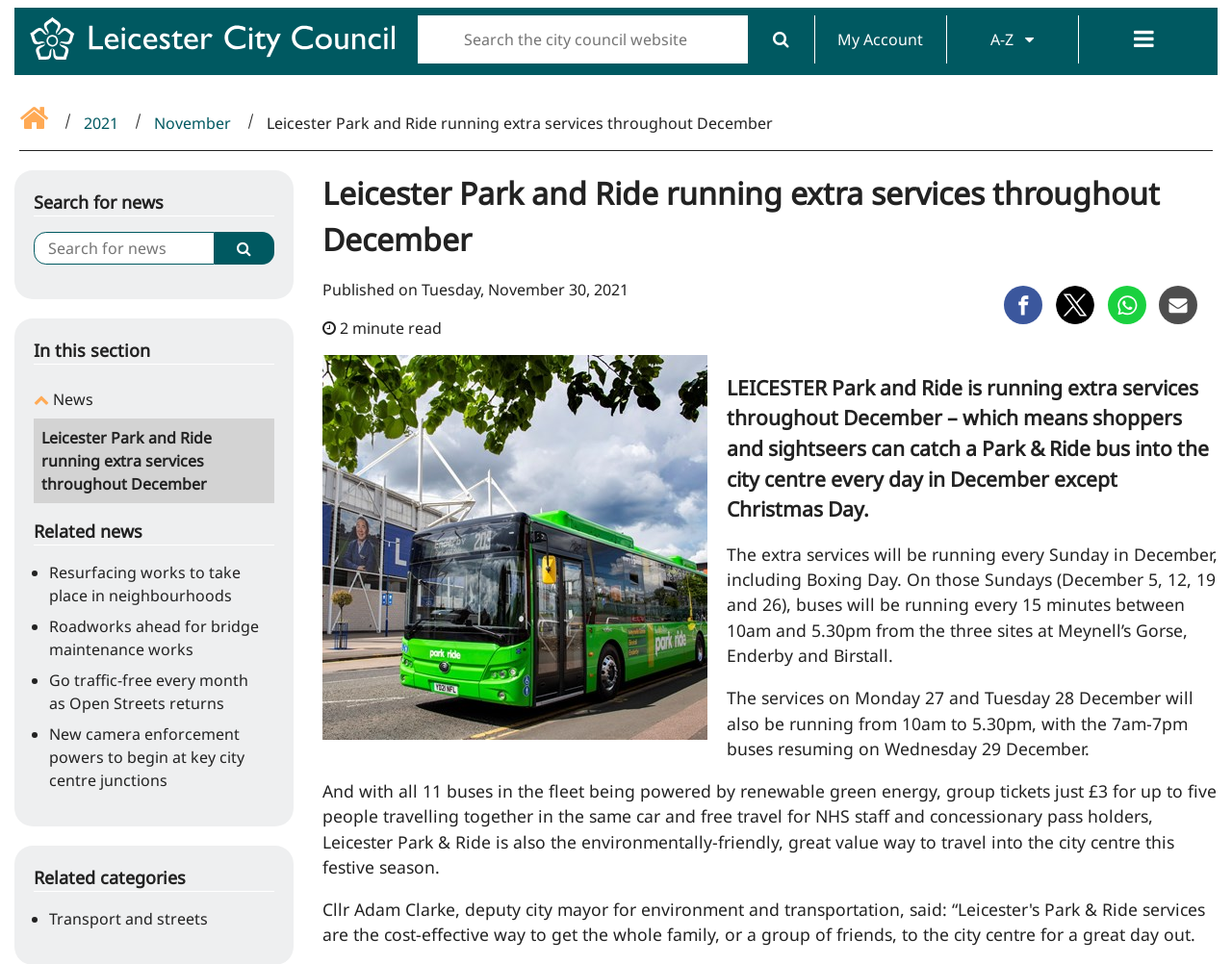Provide the bounding box coordinates for the UI element described in this sentence: "A-Z". The coordinates should be four float values between 0 and 1, i.e., [left, top, right, bottom].

[0.769, 0.016, 0.875, 0.066]